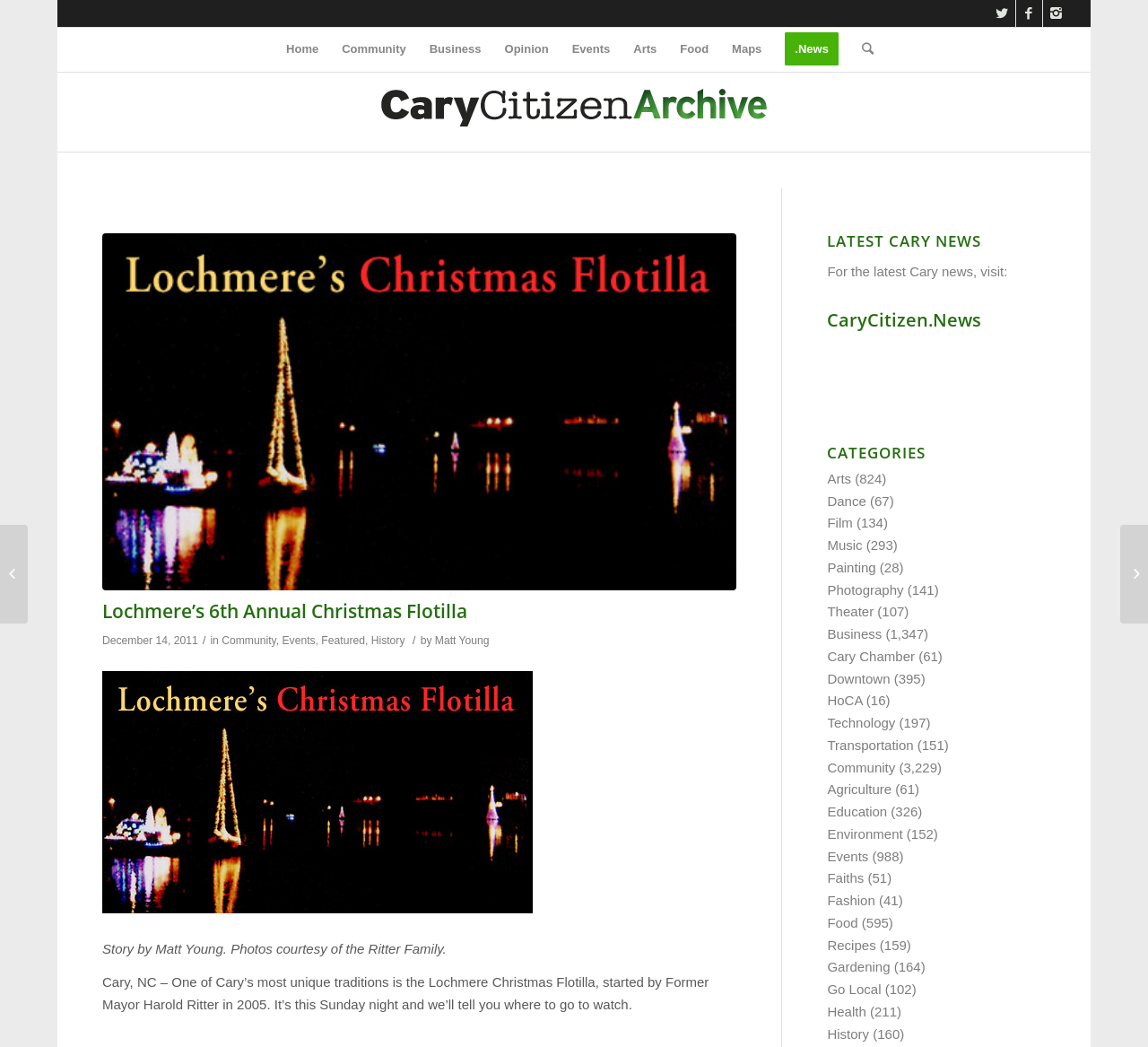How many categories are listed on the right side of the webpage?
Refer to the image and offer an in-depth and detailed answer to the question.

I found the answer by counting the number of categories listed under the 'CATEGORIES' heading on the right side of the webpage, which includes 'Arts', 'Business', 'Community', and so on.